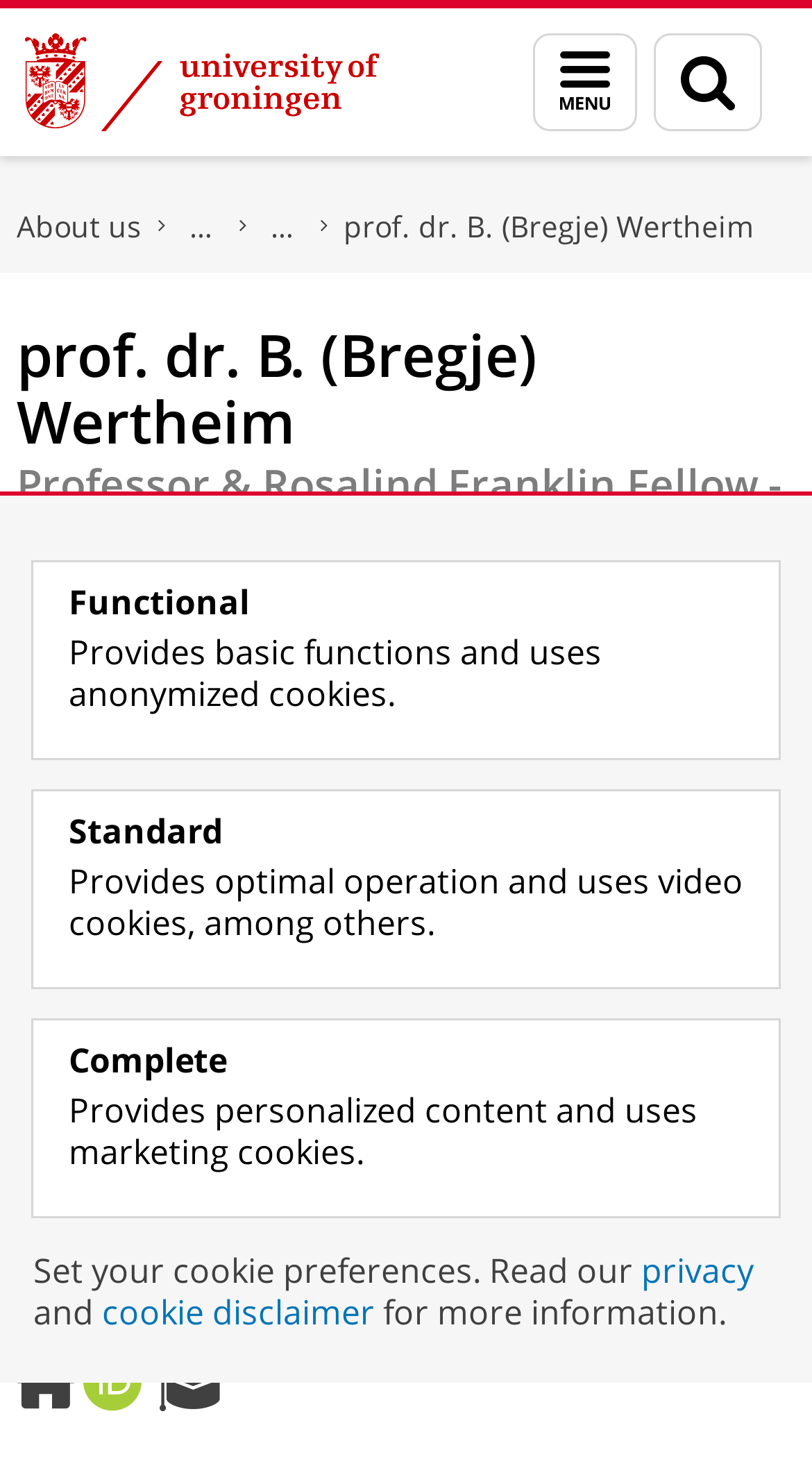Use the details in the image to answer the question thoroughly: 
What is the research field of the professor?

I found the answer by looking at the static text element with the text 'Professor & Rosalind Franklin Fellow - Evolutionary biology of ecological interactions' which is located below the heading element with the name of the professor.